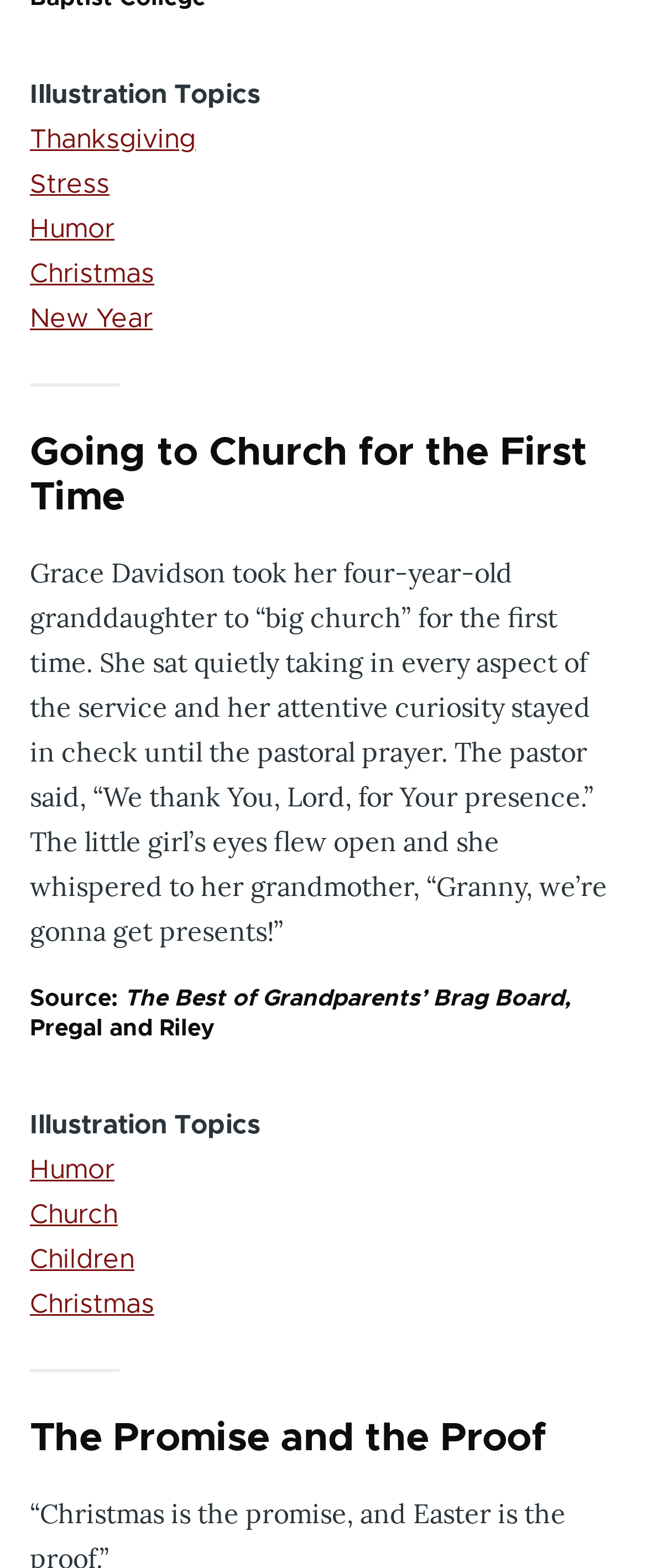Can you find the bounding box coordinates for the element that needs to be clicked to execute this instruction: "Read the article 'Going to Church for the First Time'"? The coordinates should be given as four float numbers between 0 and 1, i.e., [left, top, right, bottom].

[0.046, 0.275, 0.954, 0.332]